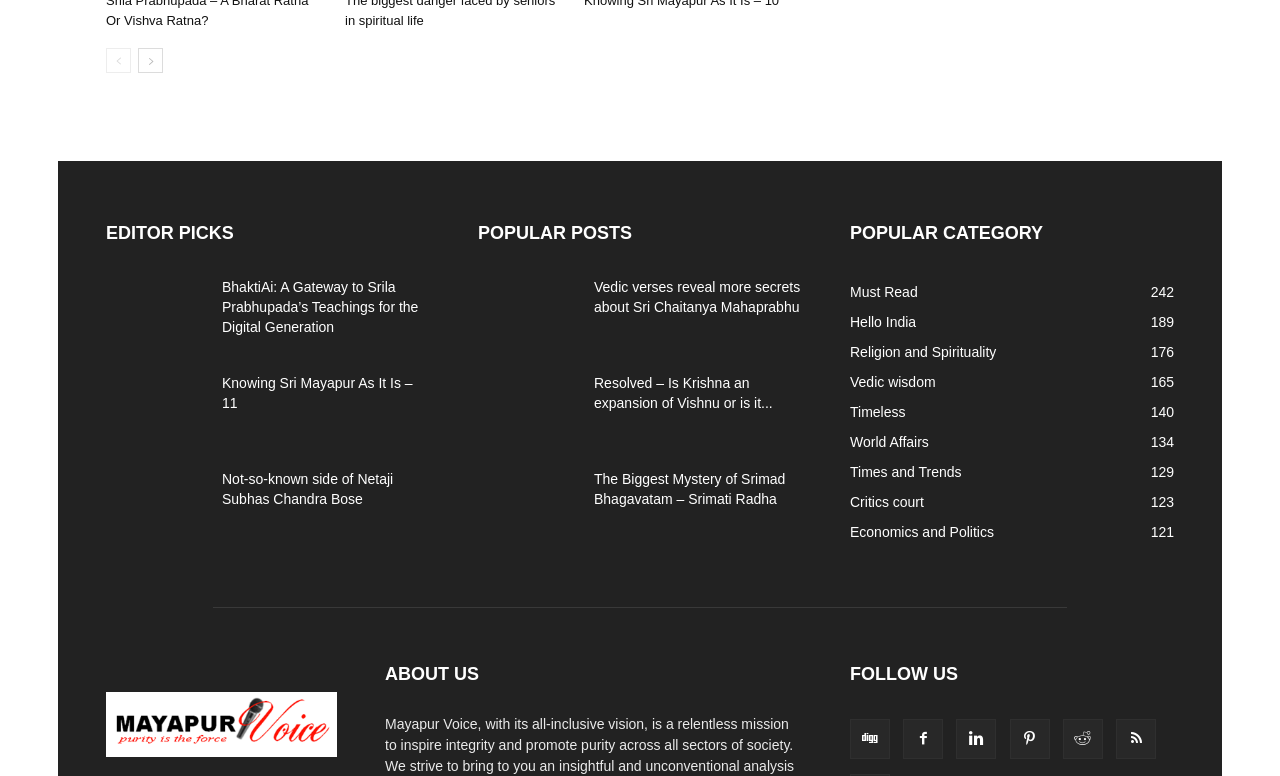Please examine the image and answer the question with a detailed explanation:
How many categories are listed under 'POPULAR CATEGORY'?

I counted the number of links under the 'POPULAR CATEGORY' heading, which are 'Must Read 242', 'Hello India 189', 'Religion and Spirituality 176', 'Vedic wisdom 165', 'Timeless 140', 'World Affairs 134', 'Times and Trends 129', and 'Critics court 123'. There are 8 categories in total.